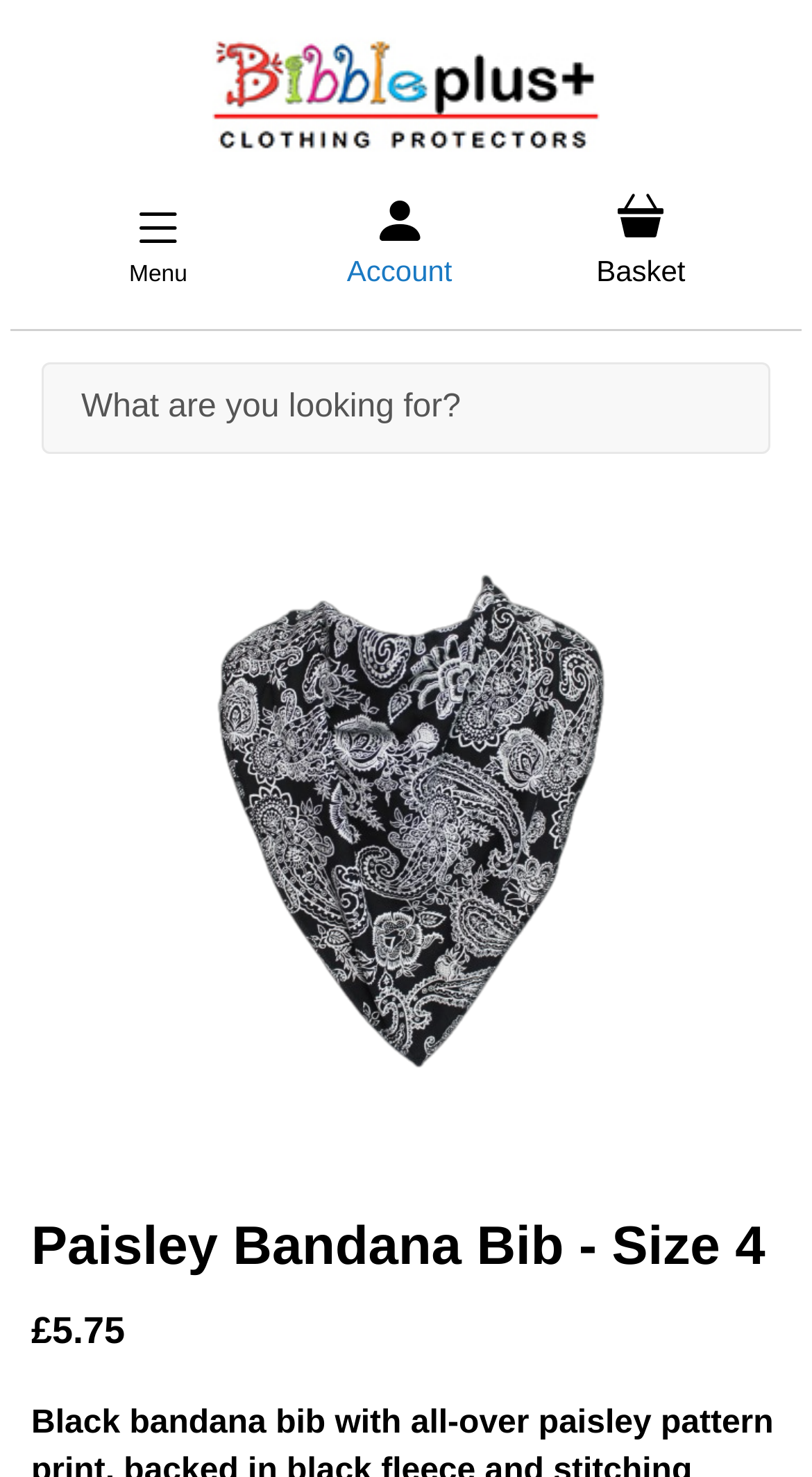Identify and provide the main heading of the webpage.

Paisley Bandana Bib - Size 4